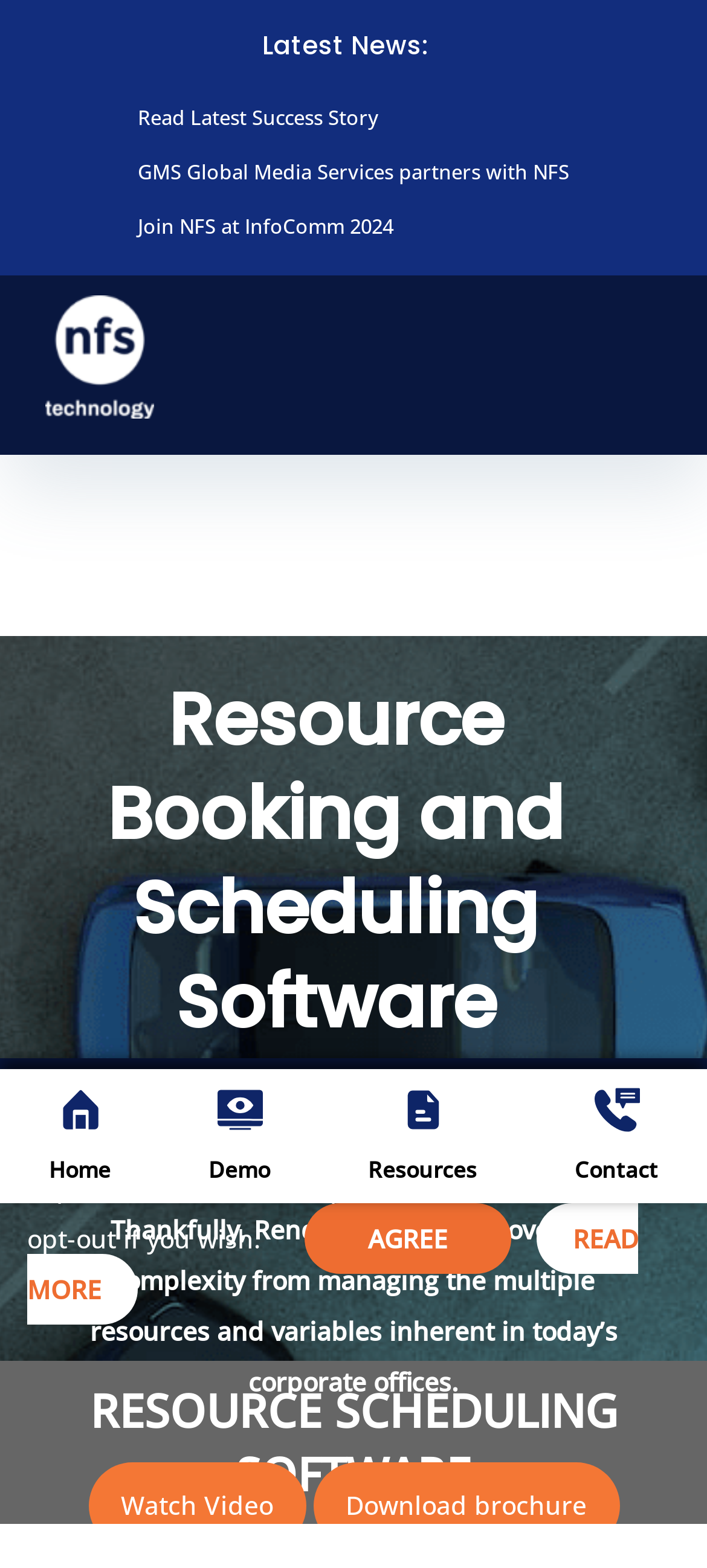Determine the bounding box coordinates of the clickable region to execute the instruction: "Read latest news". The coordinates should be four float numbers between 0 and 1, denoted as [left, top, right, bottom].

[0.195, 0.058, 0.805, 0.092]